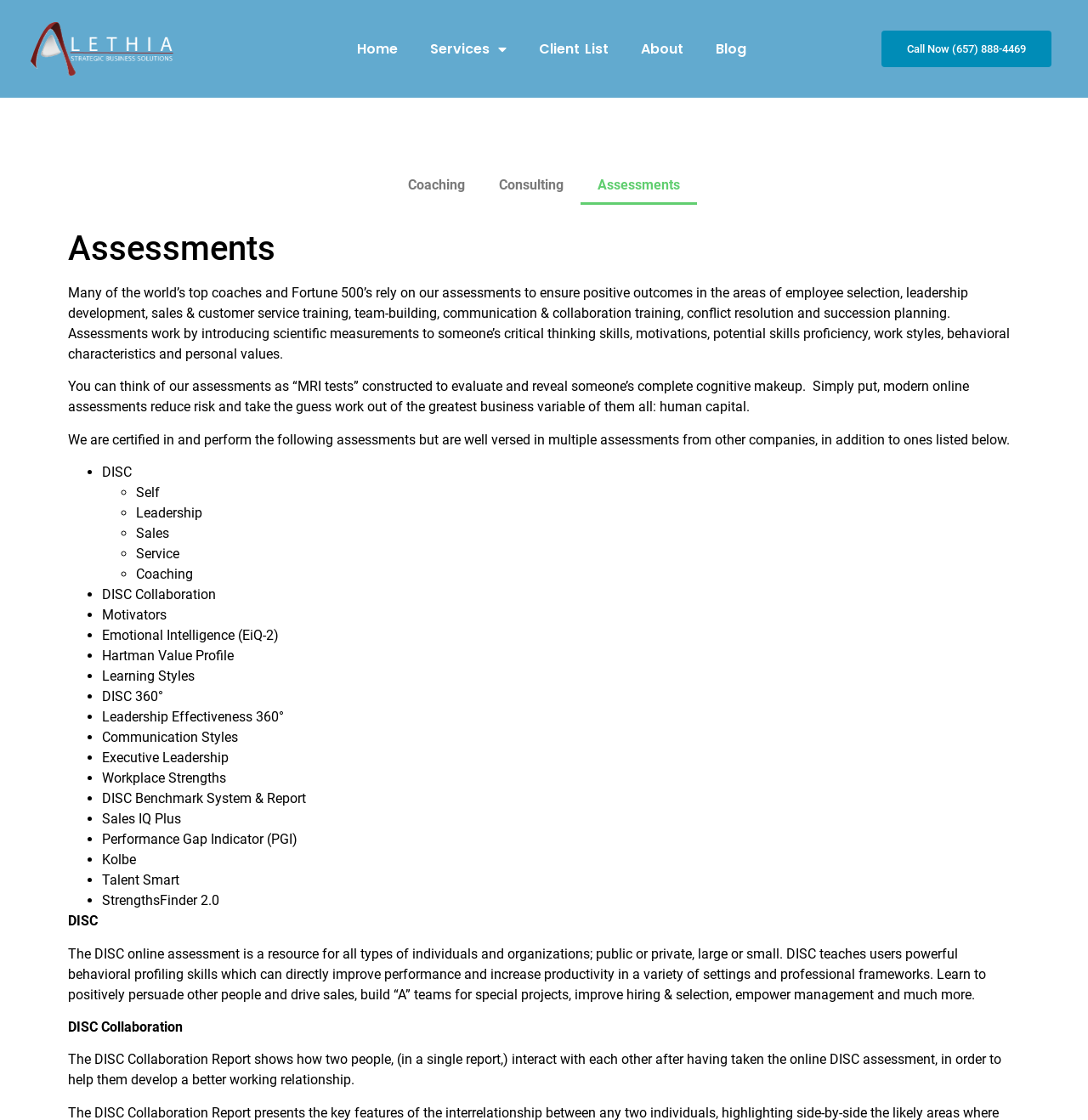Please identify the bounding box coordinates of the region to click in order to complete the given instruction: "Click the 'Call Now' button". The coordinates should be four float numbers between 0 and 1, i.e., [left, top, right, bottom].

[0.81, 0.027, 0.966, 0.06]